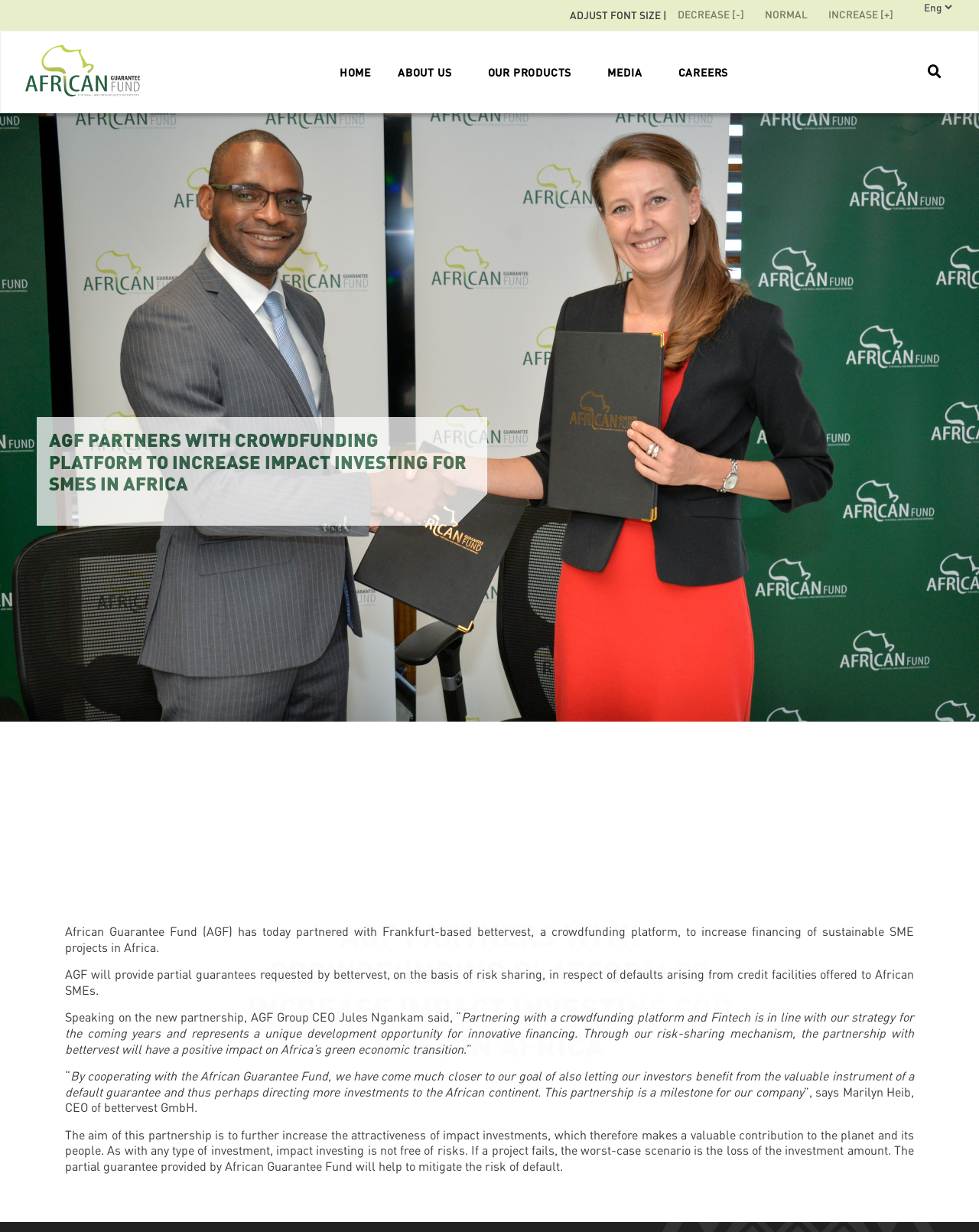What is the risk of impact investing?
From the screenshot, provide a brief answer in one word or phrase.

Loss of investment amount